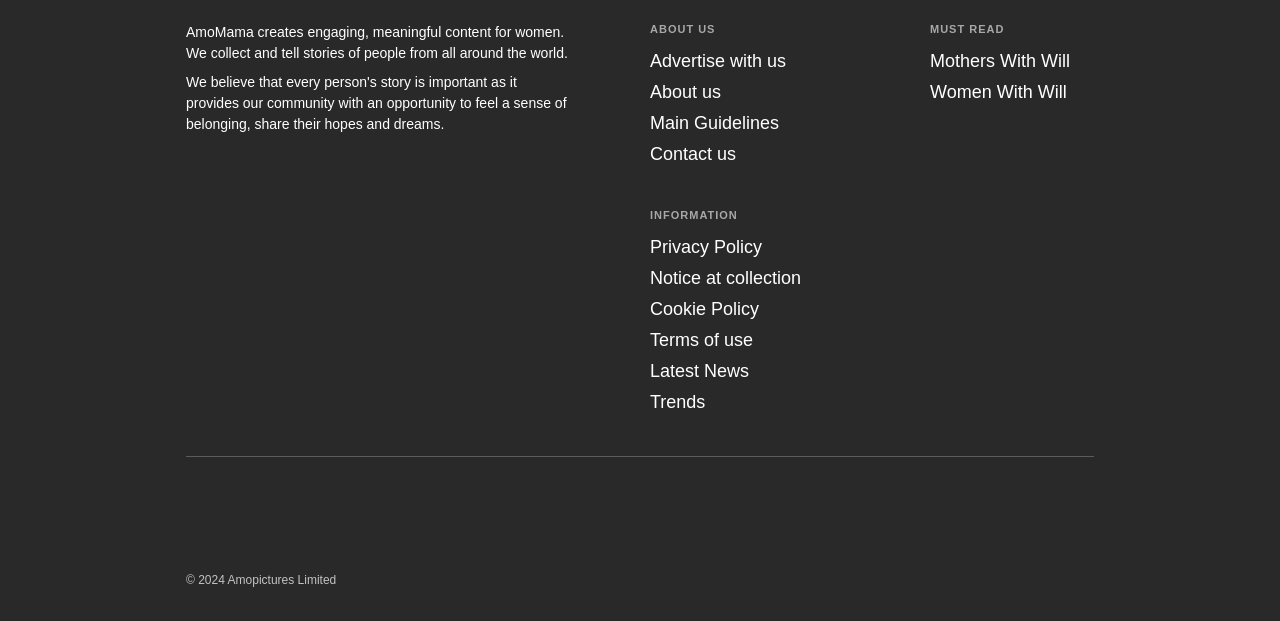Pinpoint the bounding box coordinates of the clickable element to carry out the following instruction: "Click Advertise with us."

[0.508, 0.082, 0.614, 0.114]